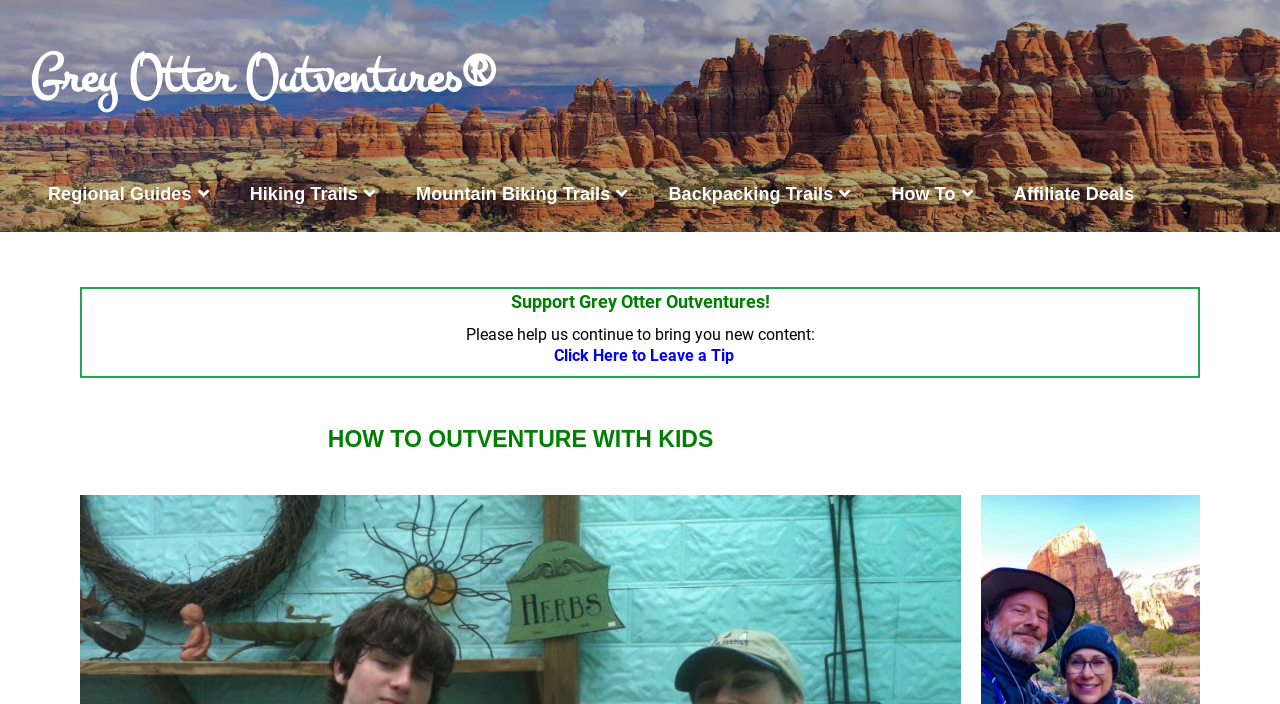Locate and provide the bounding box coordinates for the HTML element that matches this description: "Regional Guides".

[0.023, 0.223, 0.181, 0.329]